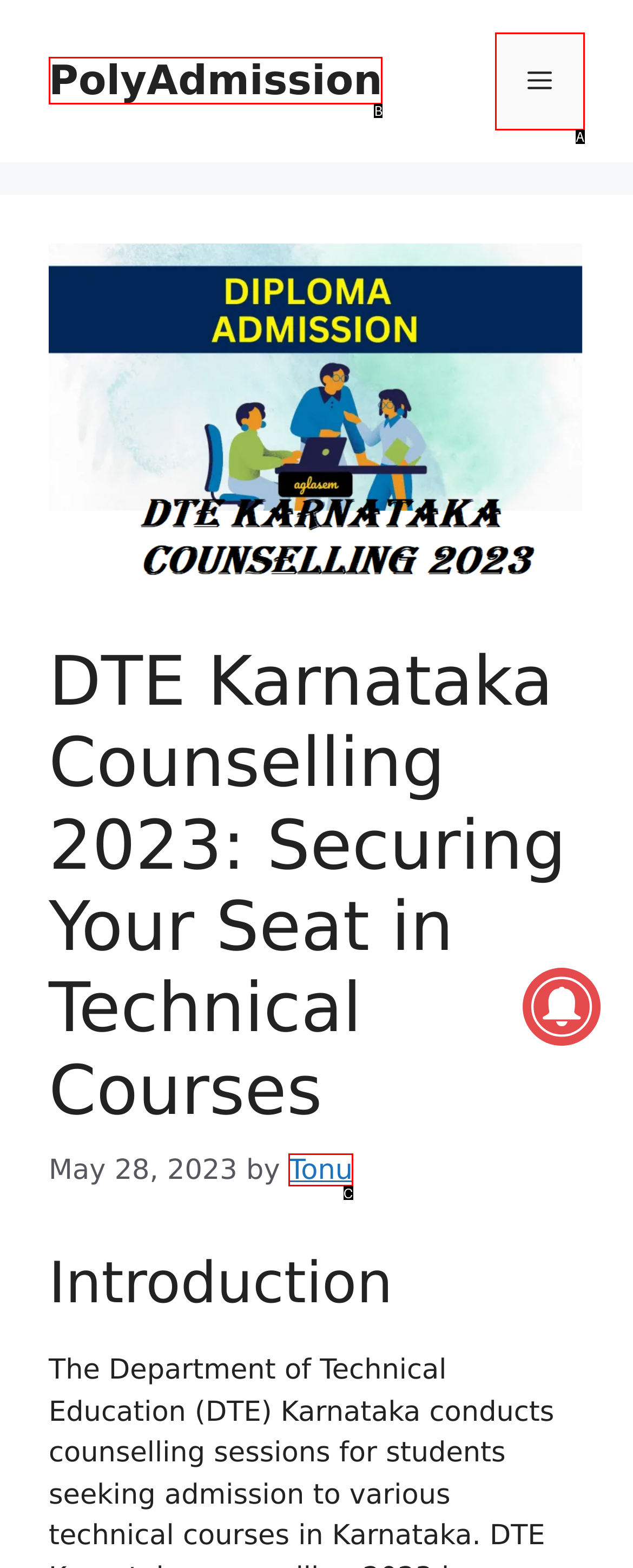Determine the option that best fits the description: Tonu
Reply with the letter of the correct option directly.

C